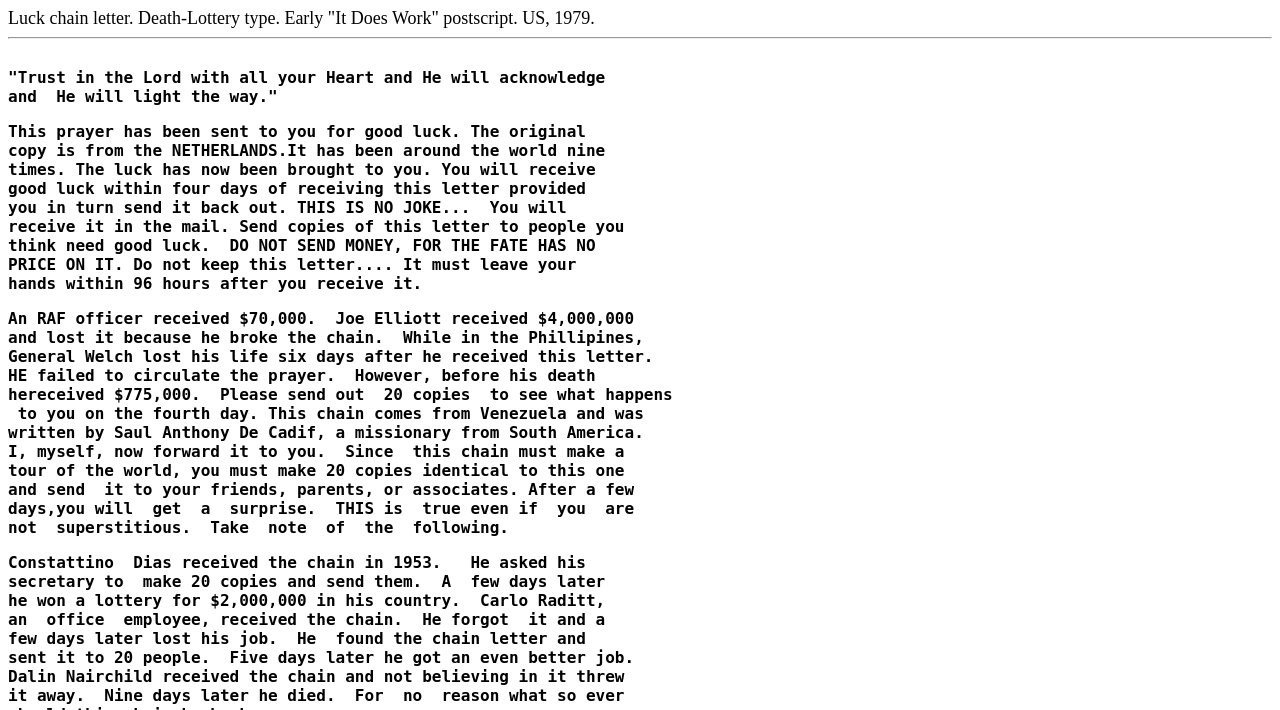Use a single word or phrase to answer this question: 
How many copies of the letter should you send?

20 copies